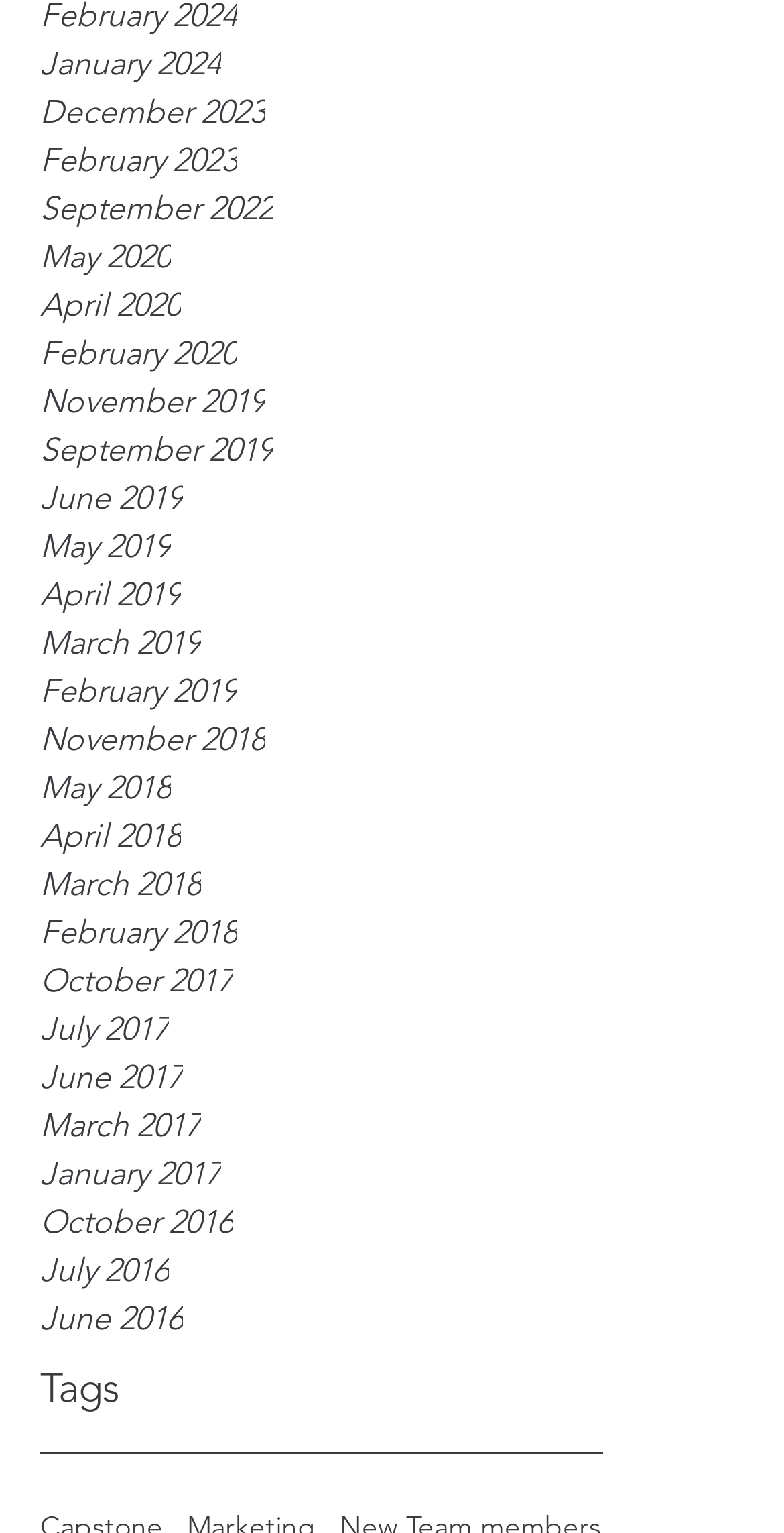Please give a one-word or short phrase response to the following question: 
What is the most recent month listed?

January 2024